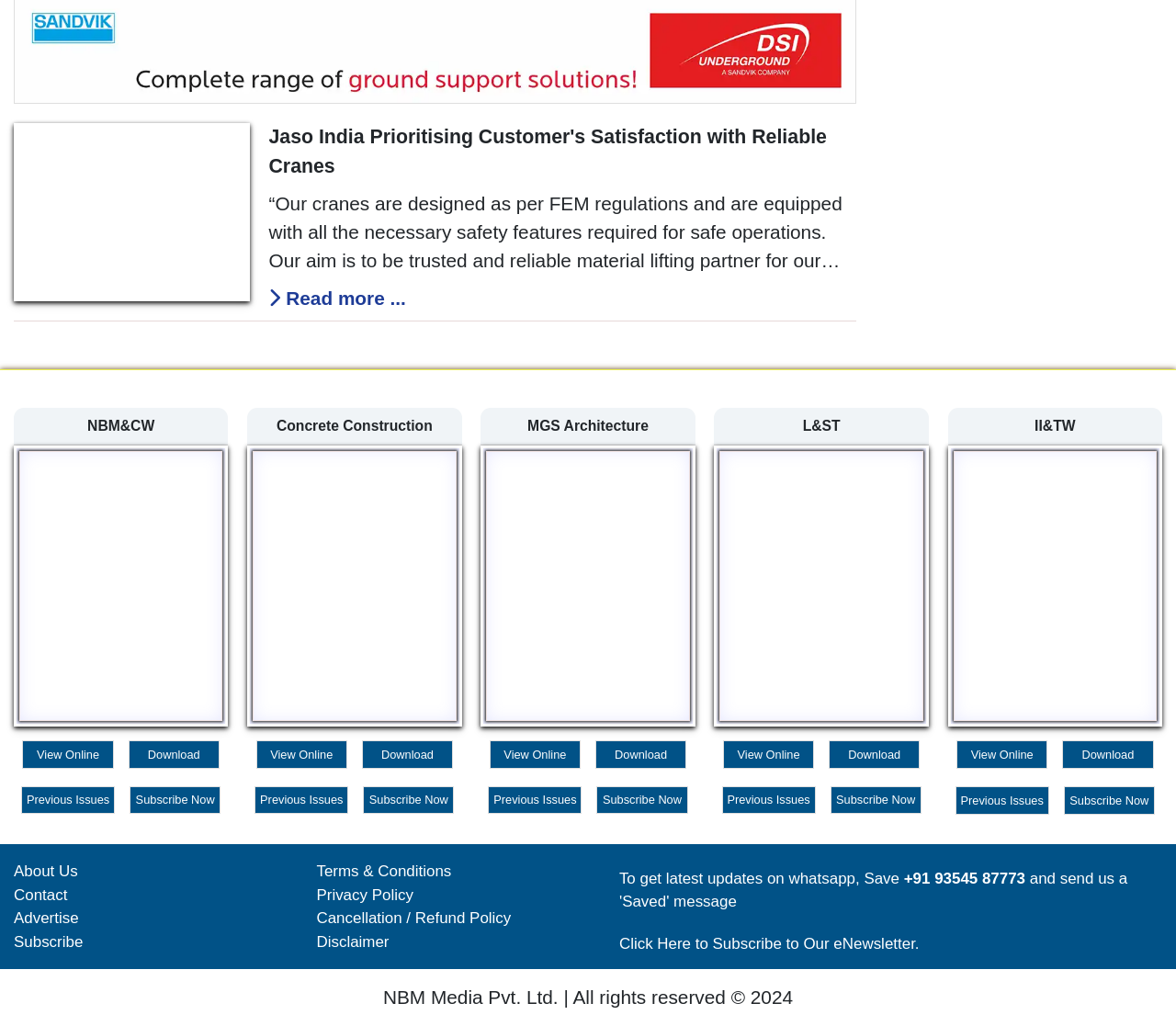Locate the bounding box coordinates of the element that should be clicked to fulfill the instruction: "Subscribe to Our eNewsletter".

[0.526, 0.911, 0.782, 0.928]